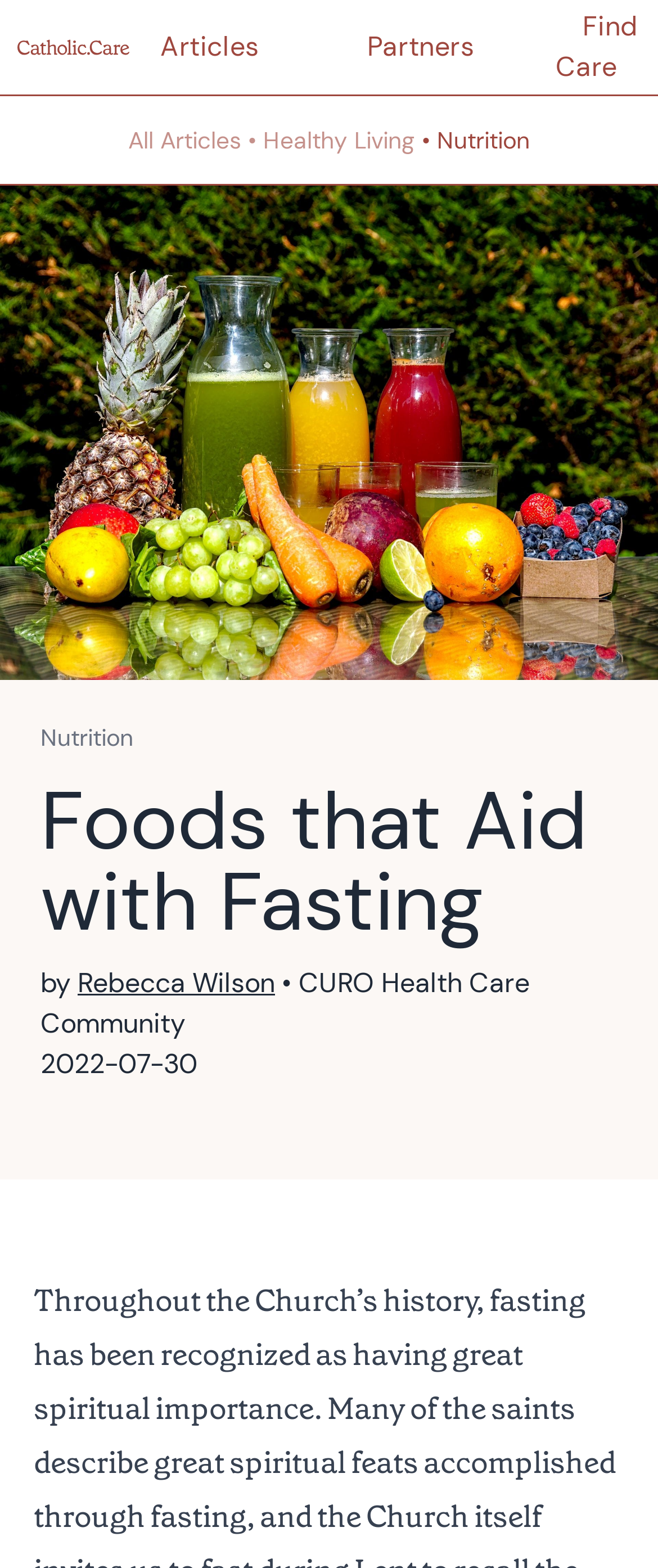Identify the bounding box of the UI element described as follows: "• Healthy Living". Provide the coordinates as four float numbers in the range of 0 to 1 [left, top, right, bottom].

[0.377, 0.08, 0.631, 0.099]